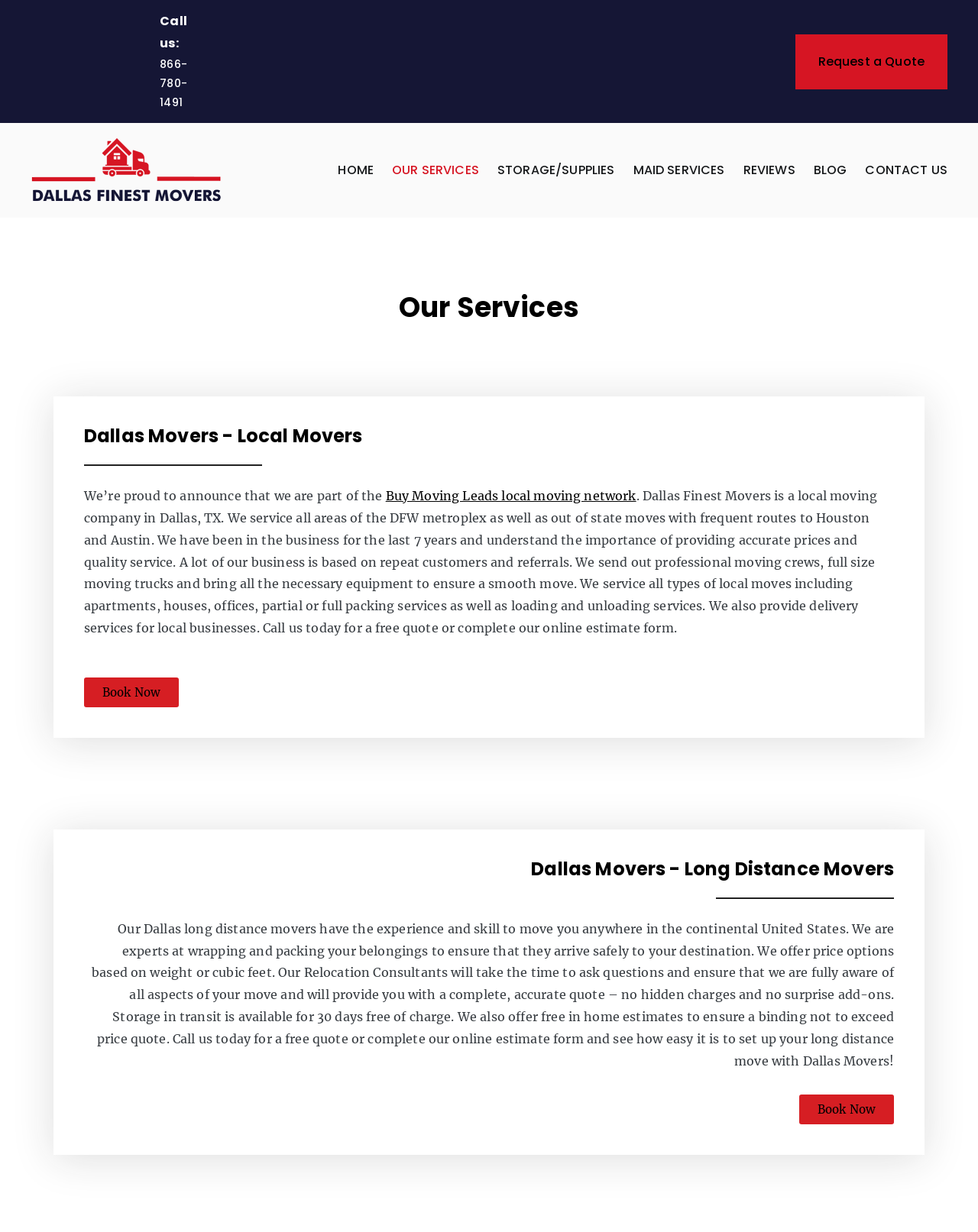Locate and provide the bounding box coordinates for the HTML element that matches this description: "Copyright".

None